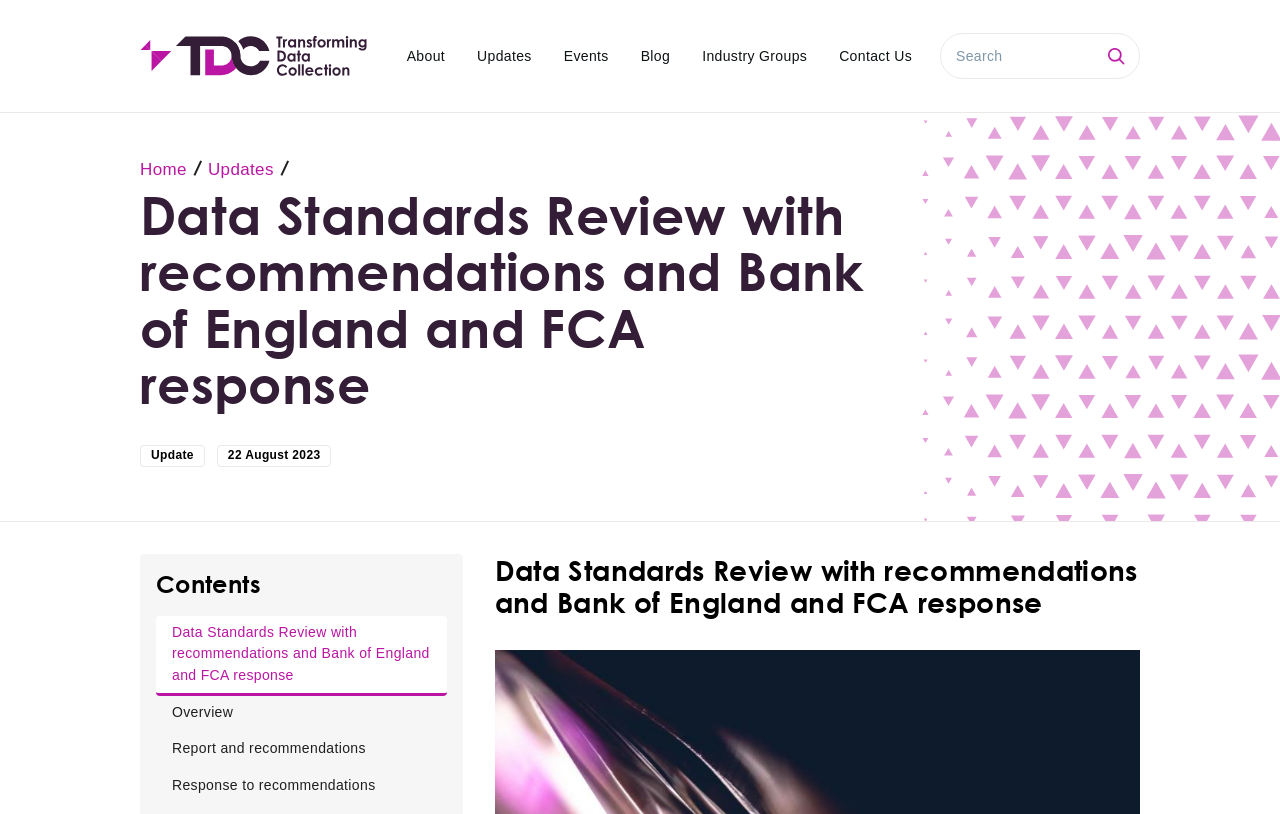Please give a one-word or short phrase response to the following question: 
Where is the search function located?

Top right corner